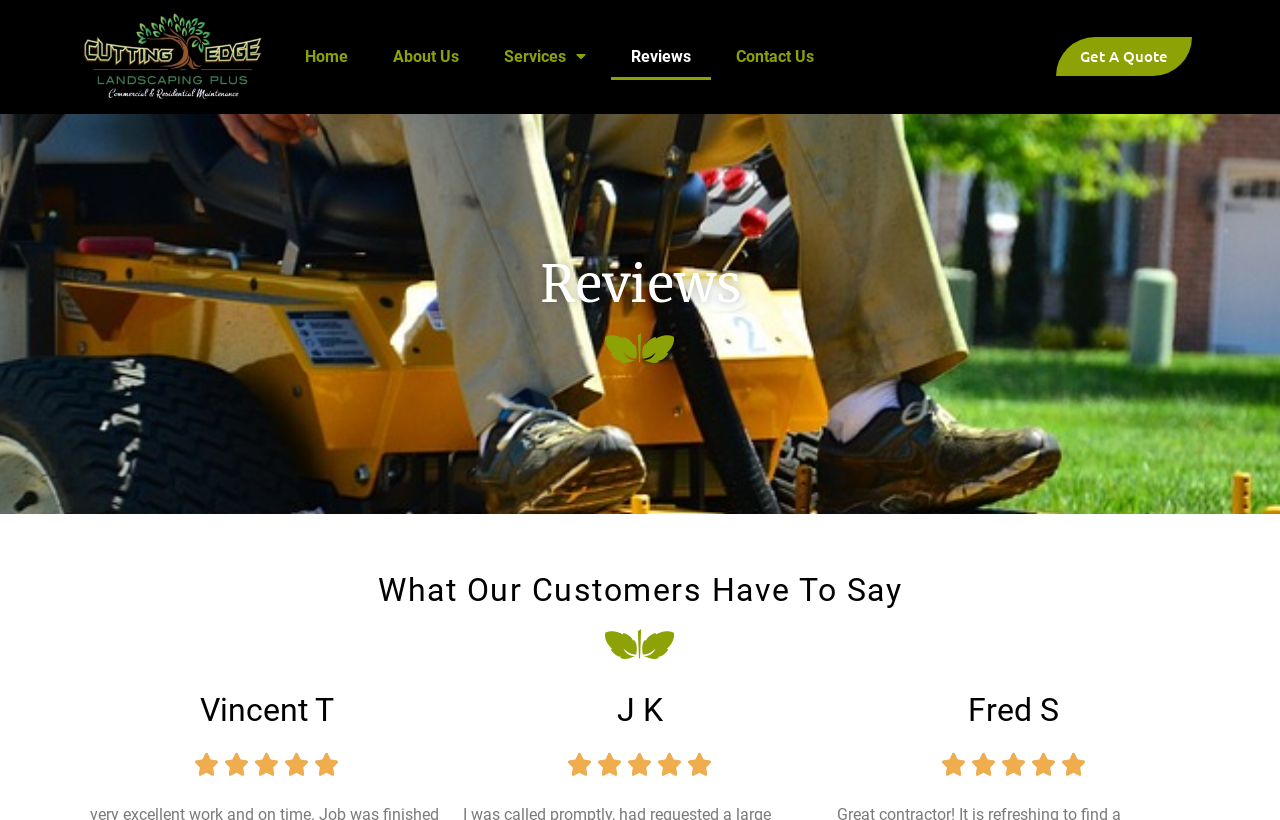Show the bounding box coordinates for the HTML element as described: "Services".

[0.378, 0.041, 0.474, 0.097]